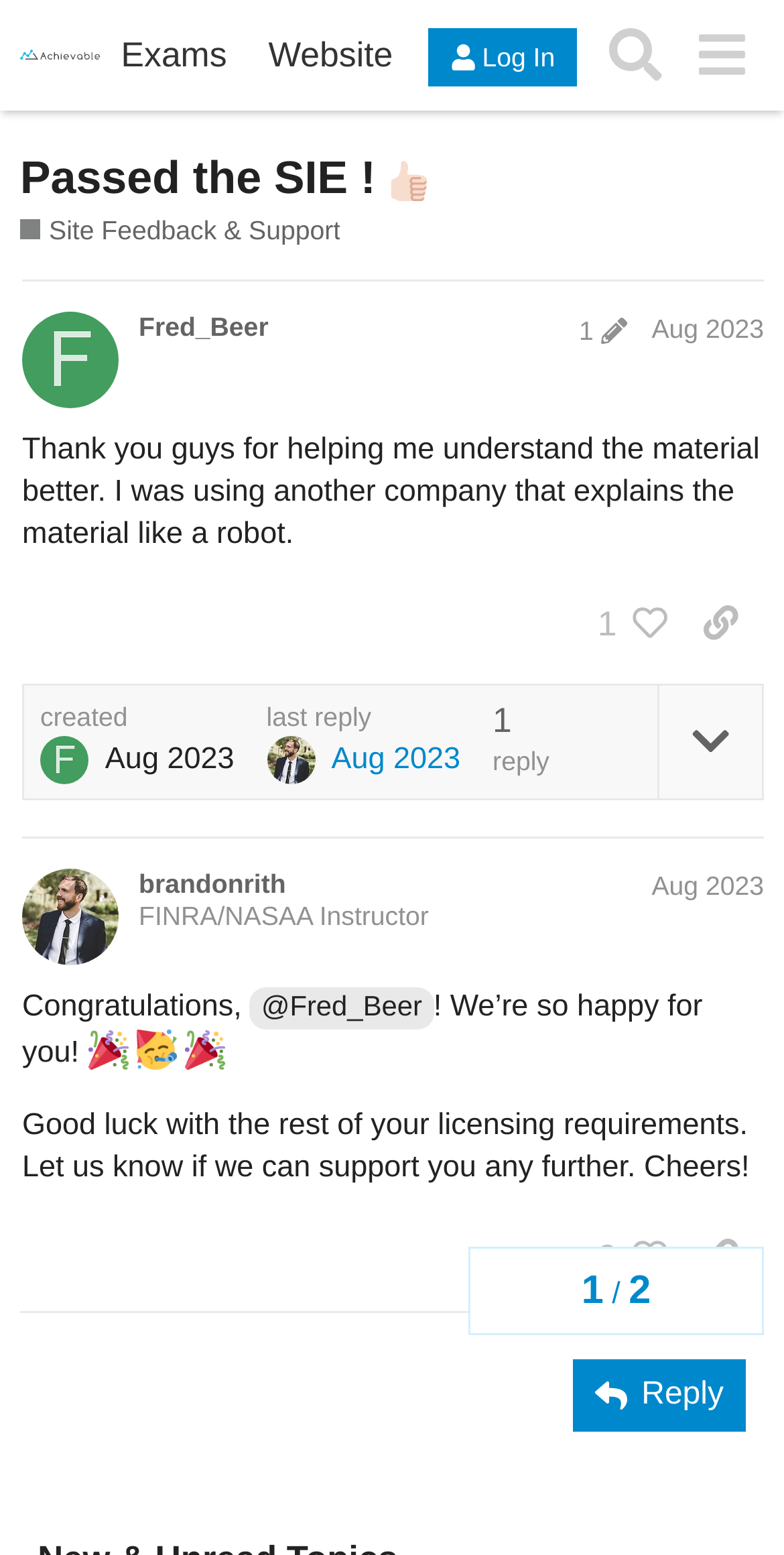Give an extensive and precise description of the webpage.

This webpage appears to be a discussion forum or community platform, specifically a thread within the "Site Feedback & Support" section. At the top, there is a header with links to "Achievable community: GRE, FINRA, AMC, USMLE discussion", "Exams", "Website", and buttons for "Log In" and "Search". 

Below the header, there is a prominent heading "Passed the SIE! 👍🏻" with an image and a link to the same title. Next to it, there is a link to "Site Feedback & Support" with a description about discussing the Achievable product and how to improve it.

The main content of the page consists of two posts. The first post, labeled as "post #1 by @Fred_Beer", has a heading with the author's name and a timestamp. The post itself is a thank-you message, expressing gratitude for help in understanding the material better. Below the post, there are buttons to like the post, copy a link to the post, and a timestamp indicating when the post was created.

The second post, labeled as "post #2 by @brandonrith", has a heading with the author's name, a title "FINRA/NASAA Instructor", and a timestamp. The post congratulates the previous poster on passing the SIE exam and offers support for future licensing requirements. This post also has buttons to like the post, copy a link to the post, and a timestamp indicating when the post was created.

At the bottom of the page, there is a button to "Reply" to the thread. Throughout the page, there are various images, including emojis and icons, used to enhance the visual appeal and convey emotions.